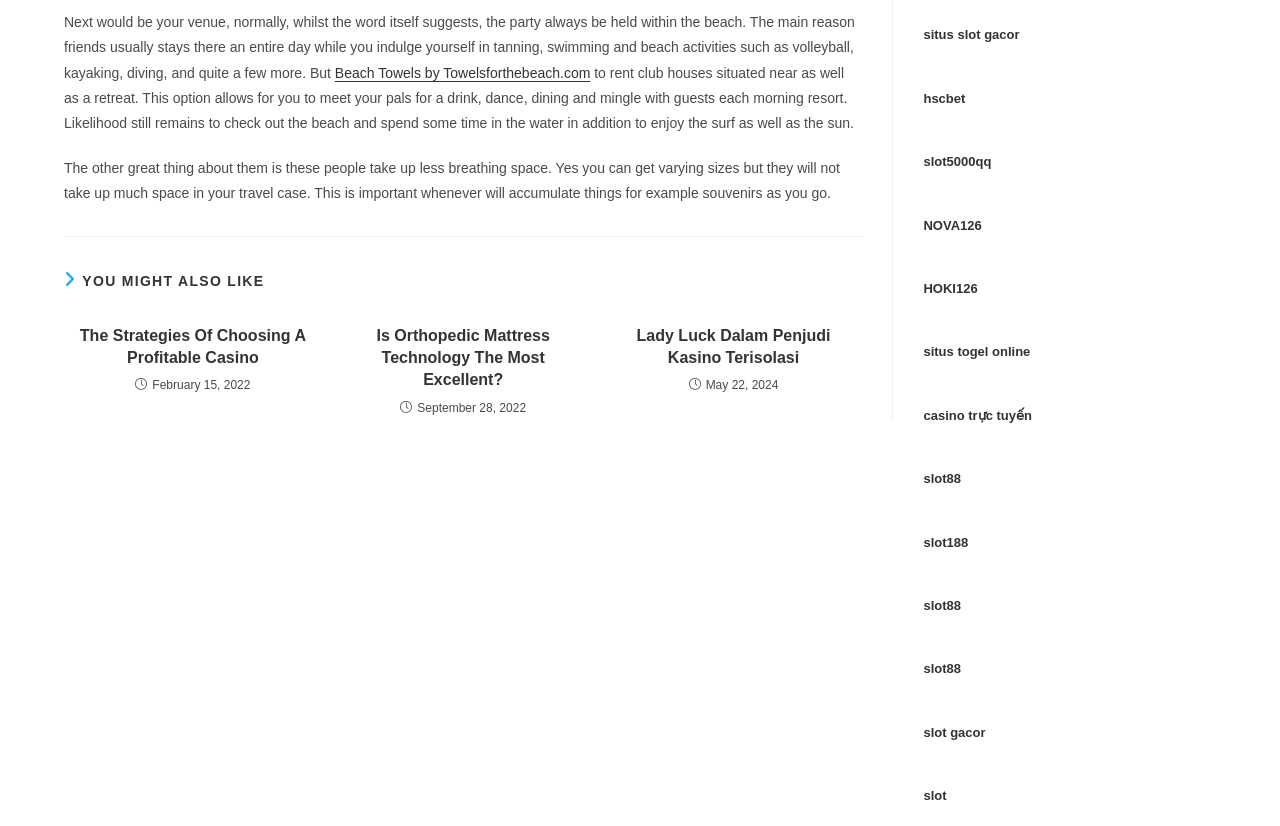Please provide a comprehensive response to the question based on the details in the image: How many articles are there in the 'YOU MIGHT ALSO LIKE' section?

I counted the number of article elements in the 'YOU MIGHT ALSO LIKE' section, and there are 3 articles in total, each with a heading and a time element.